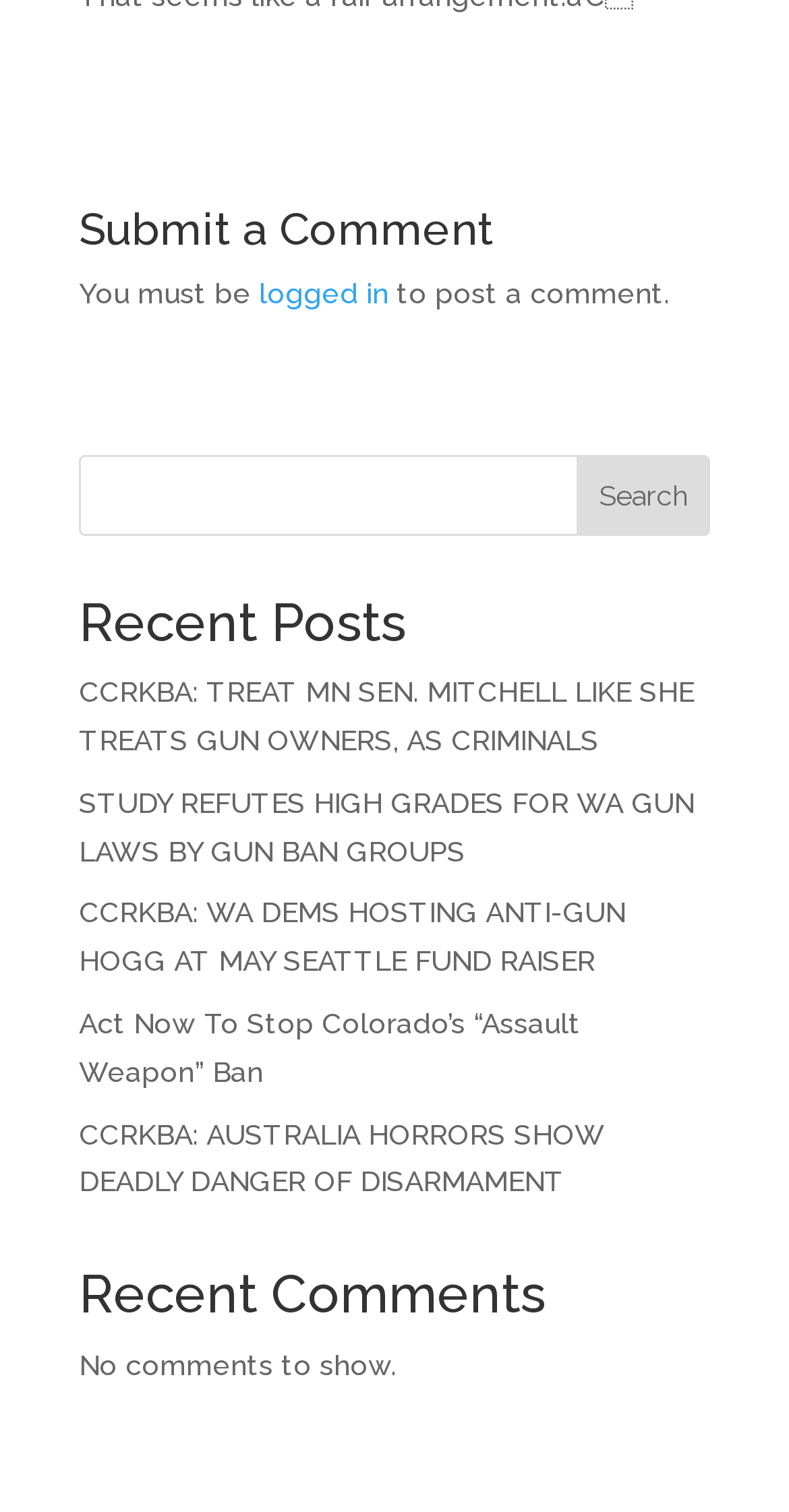Use one word or a short phrase to answer the question provided: 
What is the purpose of the button next to the search box?

Search